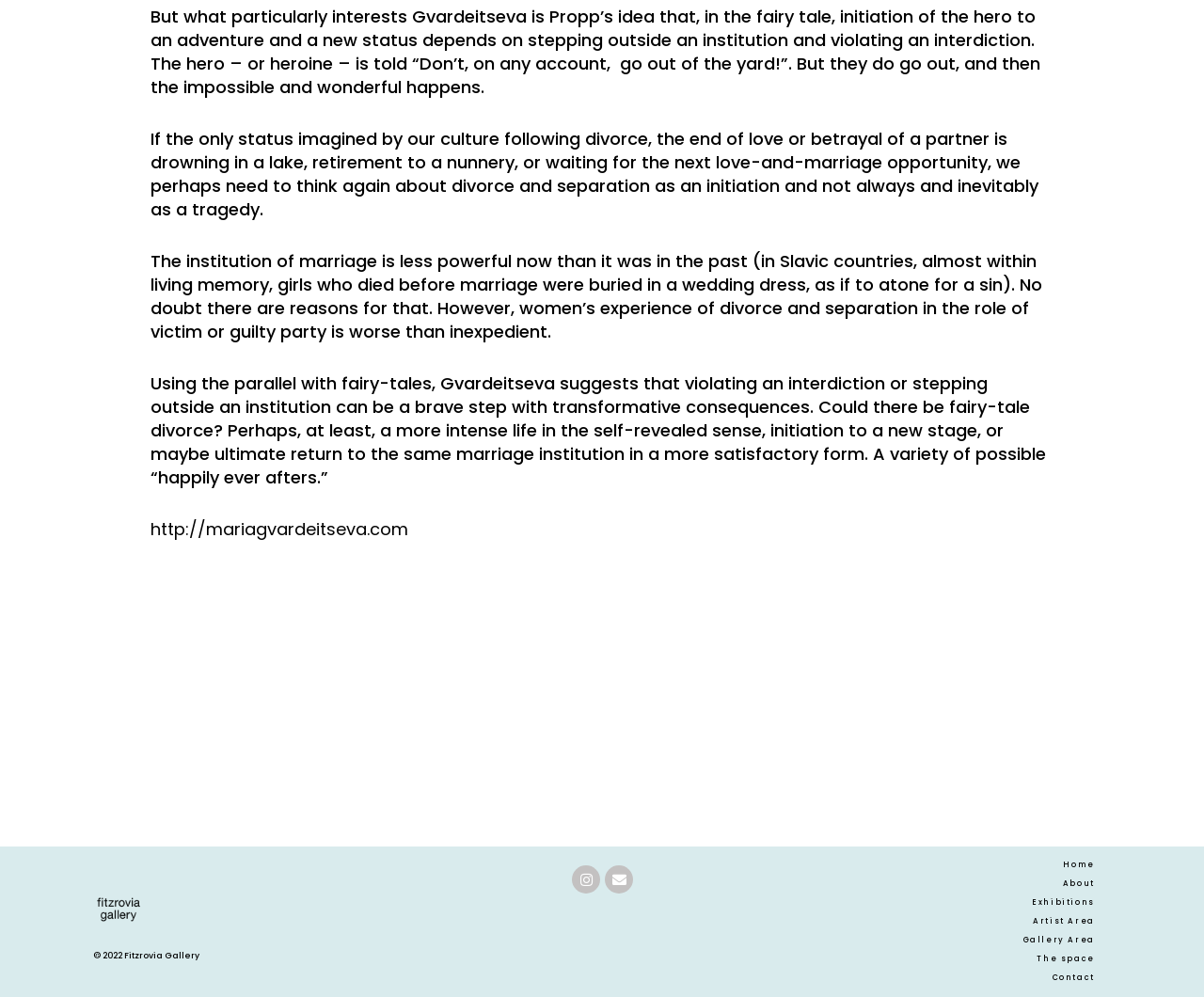What is the name of the website's owner?
Please answer the question with a detailed response using the information from the screenshot.

The link 'http://mariagvardeitseva.com' suggests that the website is owned by Maria Gvardeitseva, as it is a personal website with her name as the domain.